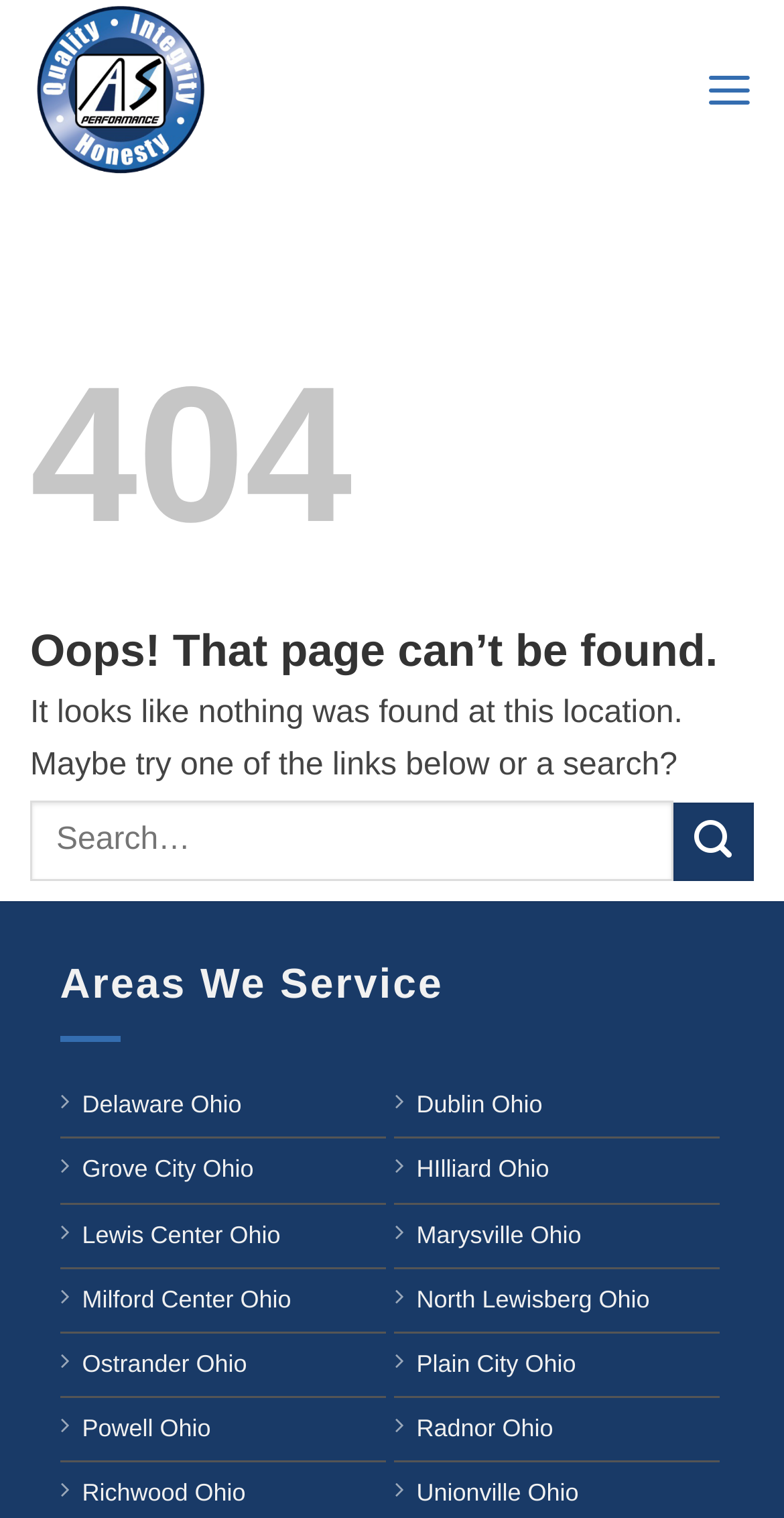Given the element description, predict the bounding box coordinates in the format (top-left x, top-left y, bottom-right x, bottom-right y). Make sure all values are between 0 and 1. Here is the element description: Milford Center Ohio

[0.105, 0.836, 0.371, 0.877]